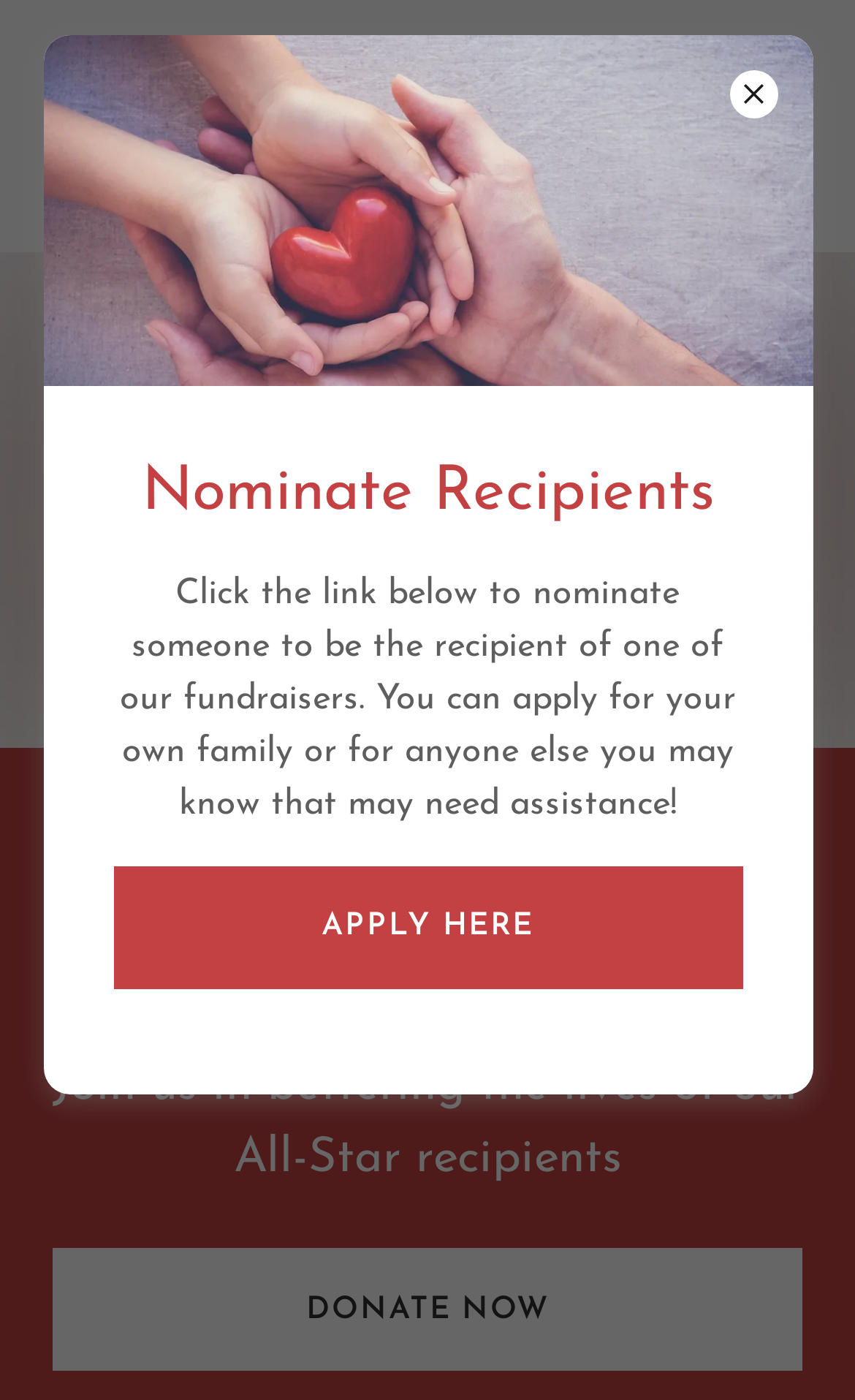What is the topic of the text below the heading 'FIGHTING FOR KIDS BATTLING CHILDHOOD ILLNESS'?
Examine the image closely and answer the question with as much detail as possible.

The text below the heading 'FIGHTING FOR KIDS BATTLING CHILDHOOD ILLNESS' appears to be discussing the organization's efforts to help children, and specifically mentions 'All-Star recipients', suggesting that the topic of the text is related to the recipients of the organization's support.